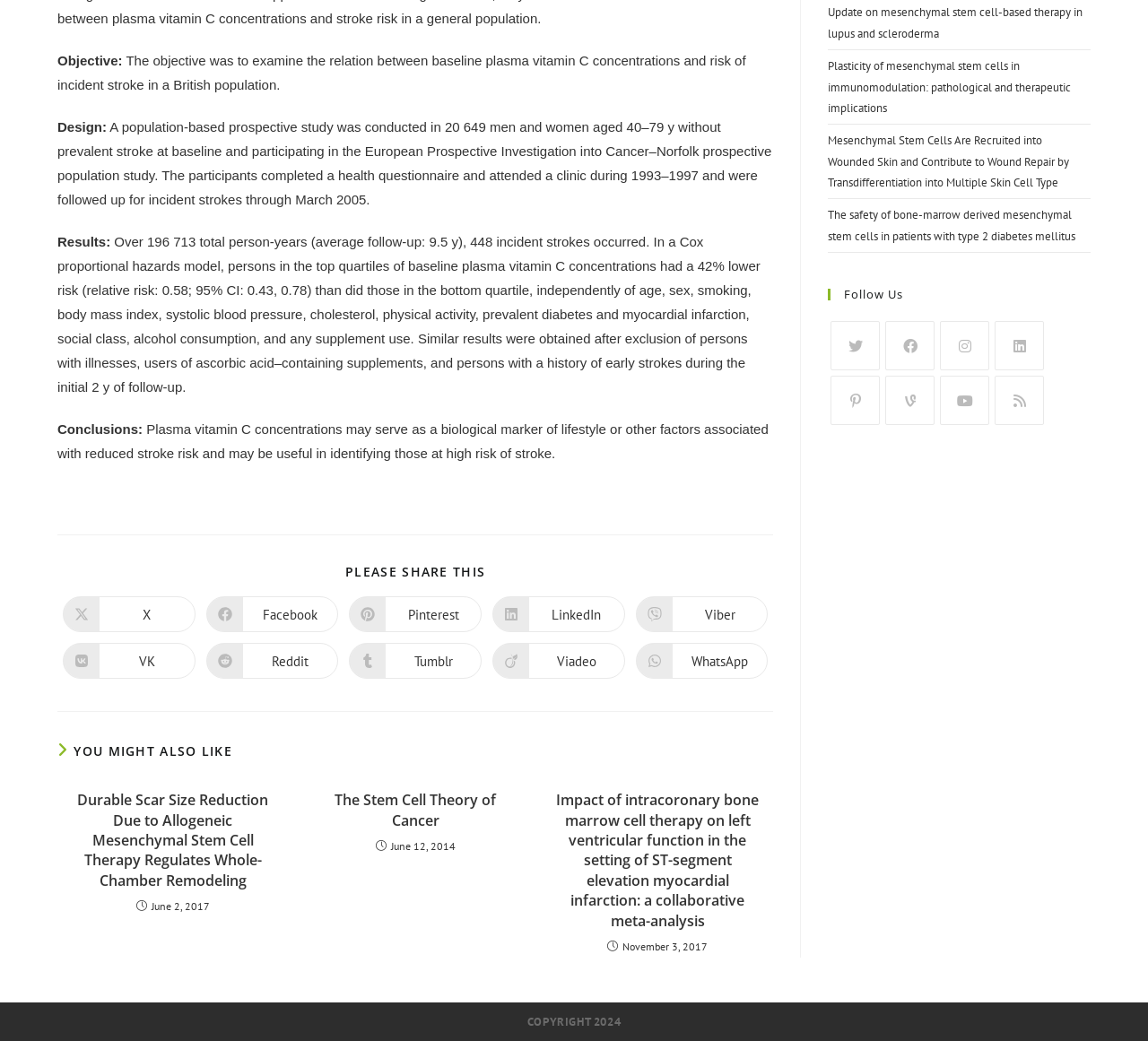Please specify the bounding box coordinates in the format (top-left x, top-left y, bottom-right x, bottom-right y), with all values as floating point numbers between 0 and 1. Identify the bounding box of the UI element described by: aria-label="X"

[0.724, 0.309, 0.767, 0.356]